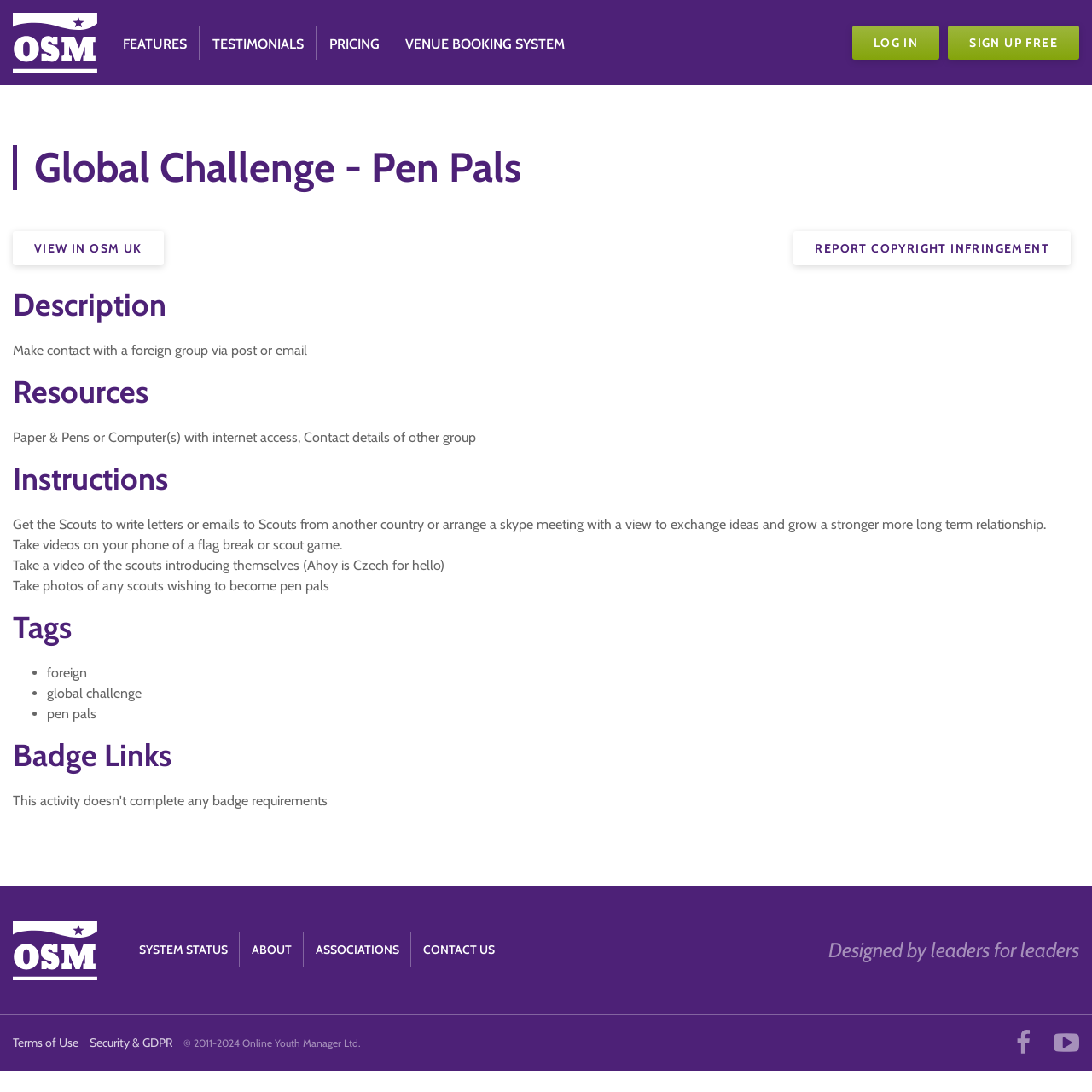What is required for the 'Global Challenge - Pen Pals'?
Can you provide a detailed and comprehensive answer to the question?

The resources required for the 'Global Challenge - Pen Pals' can be found in the resources section, which lists 'Paper & Pens or Computer(s) with internet access, Contact details of other group'.